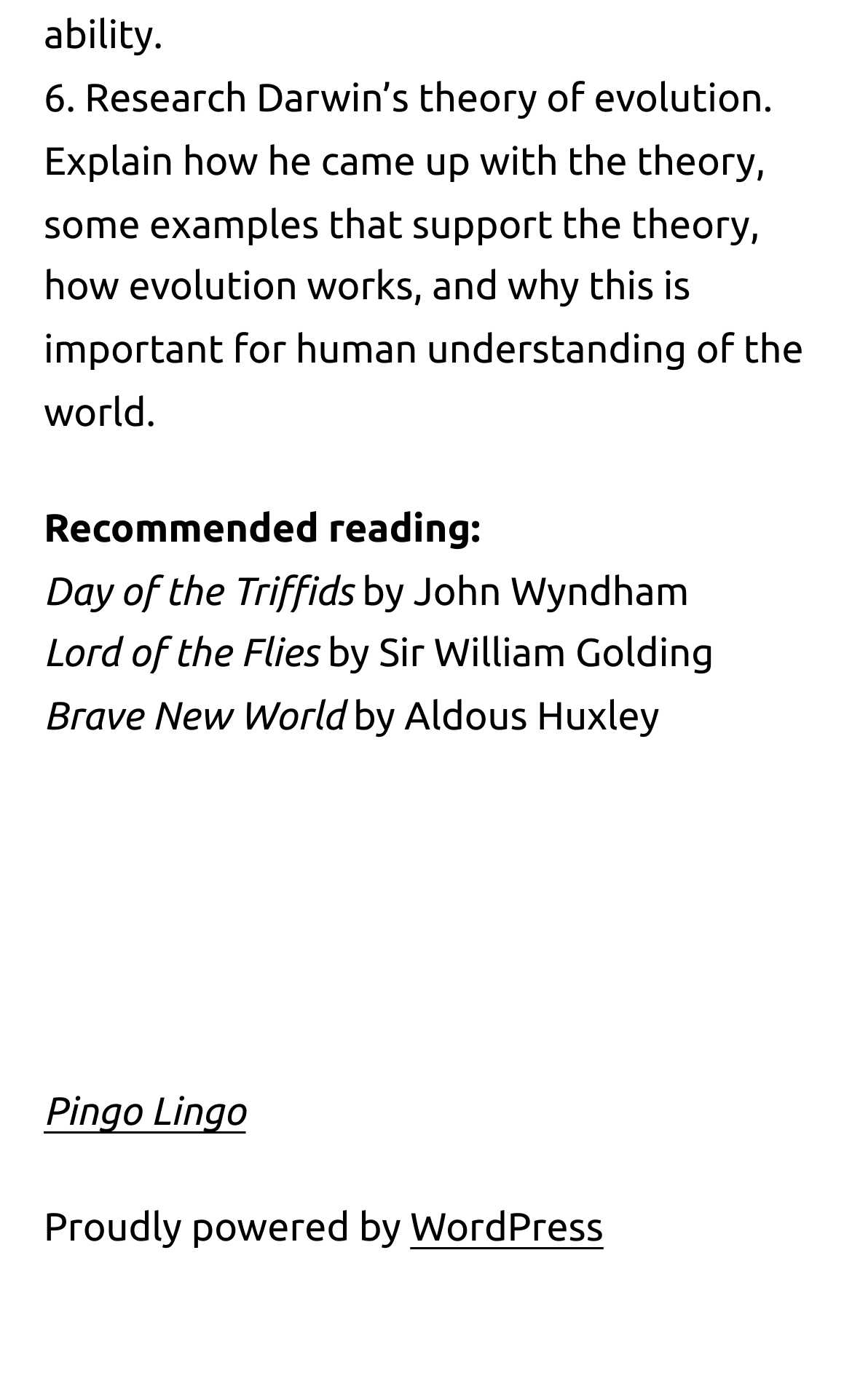Find the bounding box coordinates for the UI element that matches this description: "WordPress".

[0.481, 0.861, 0.708, 0.892]